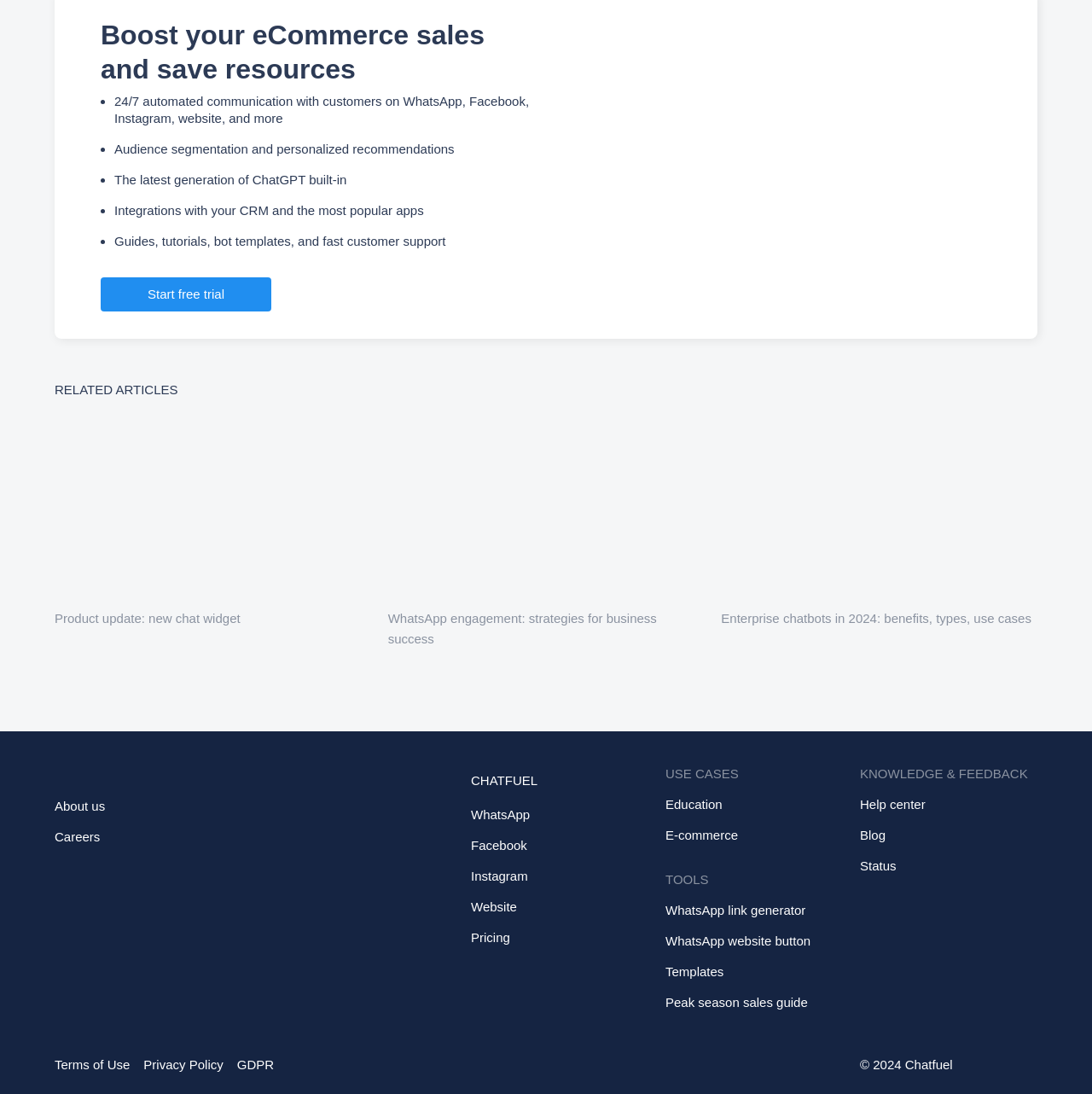Identify the bounding box coordinates of the clickable section necessary to follow the following instruction: "Start a free trial". The coordinates should be presented as four float numbers from 0 to 1, i.e., [left, top, right, bottom].

[0.092, 0.254, 0.248, 0.285]